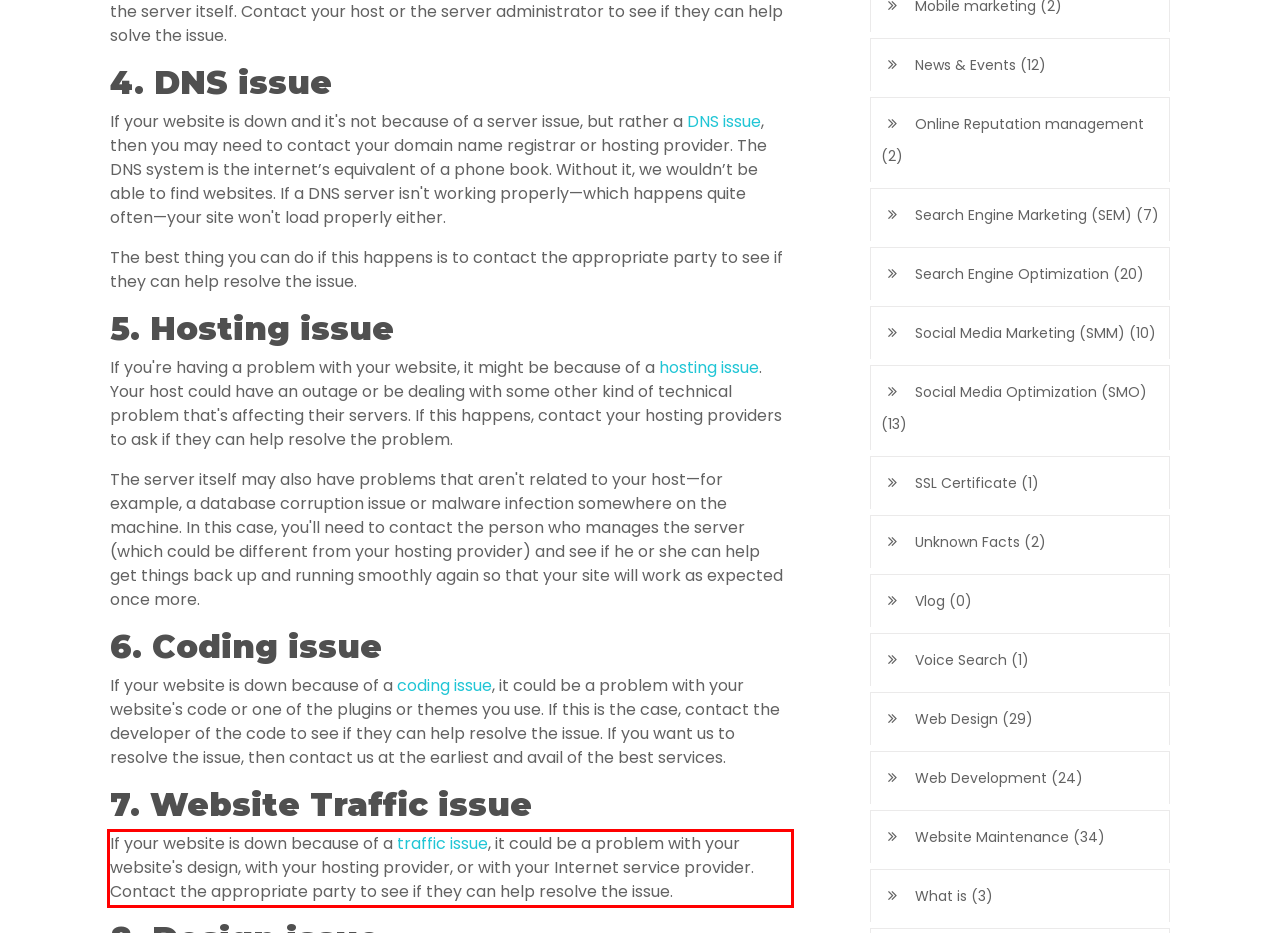Please take the screenshot of the webpage, find the red bounding box, and generate the text content that is within this red bounding box.

If your website is down because of a traffic issue, it could be a problem with your website's design, with your hosting provider, or with your Internet service provider. Contact the appropriate party to see if they can help resolve the issue.